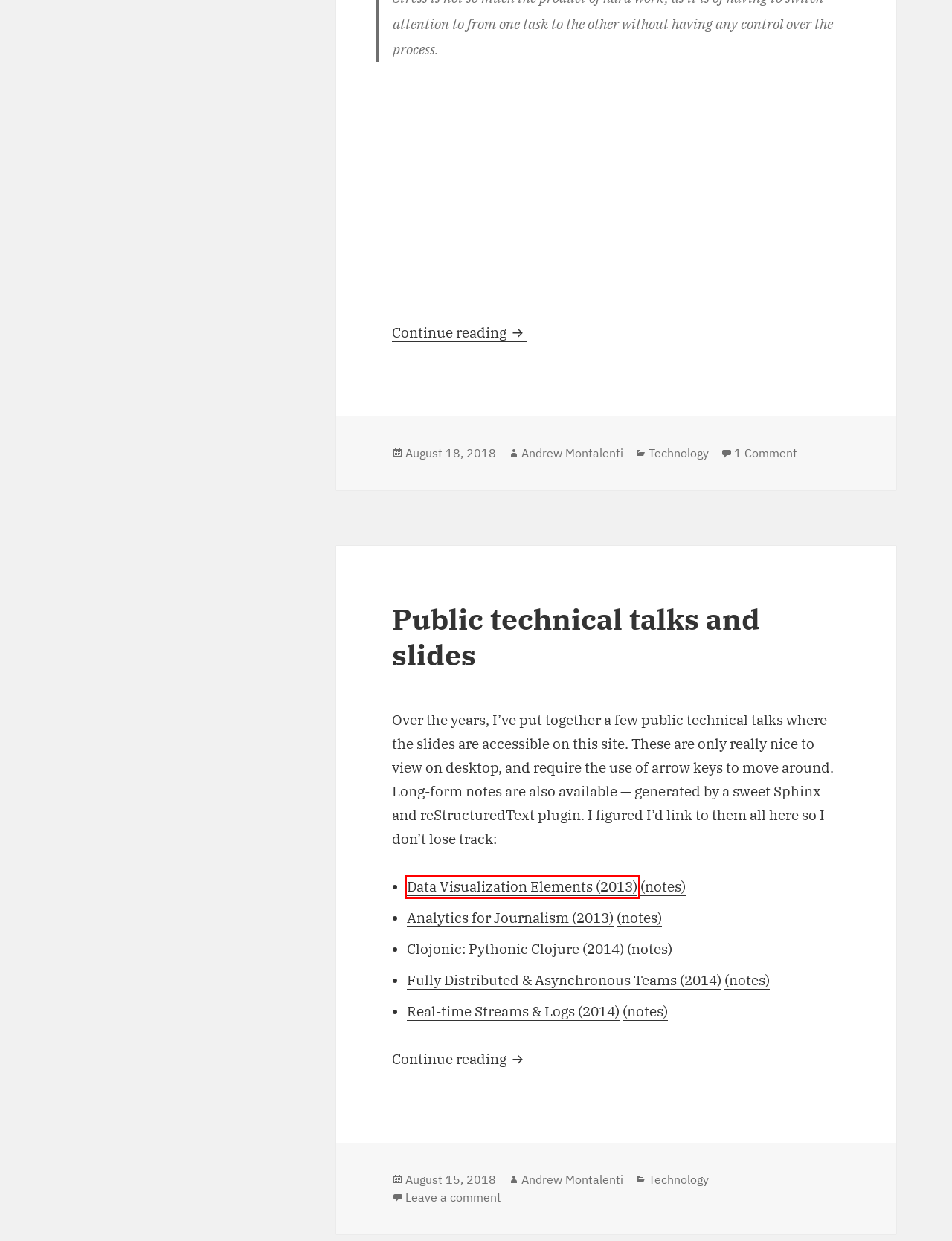You have a screenshot of a webpage with an element surrounded by a red bounding box. Choose the webpage description that best describes the new page after clicking the element inside the red bounding box. Here are the candidates:
A. Real-time Streams & Logs — streams 0.1 documentation
B. Amazon.com
C. Clojonic: Pythonic Clojure — clojonic 0.1 documentation
D. Fully Distributed & Asynchronous — distributed-teams 0.1 documentation
E. Analytics for Journalism — journalytics 0.1 documentation
F. Rapid Data Viz — dataviz-elements 0.1 documentation
G. Public technical talks and slides
H. Charlottesville tech: a community that won’t be stopped by tragedy

F